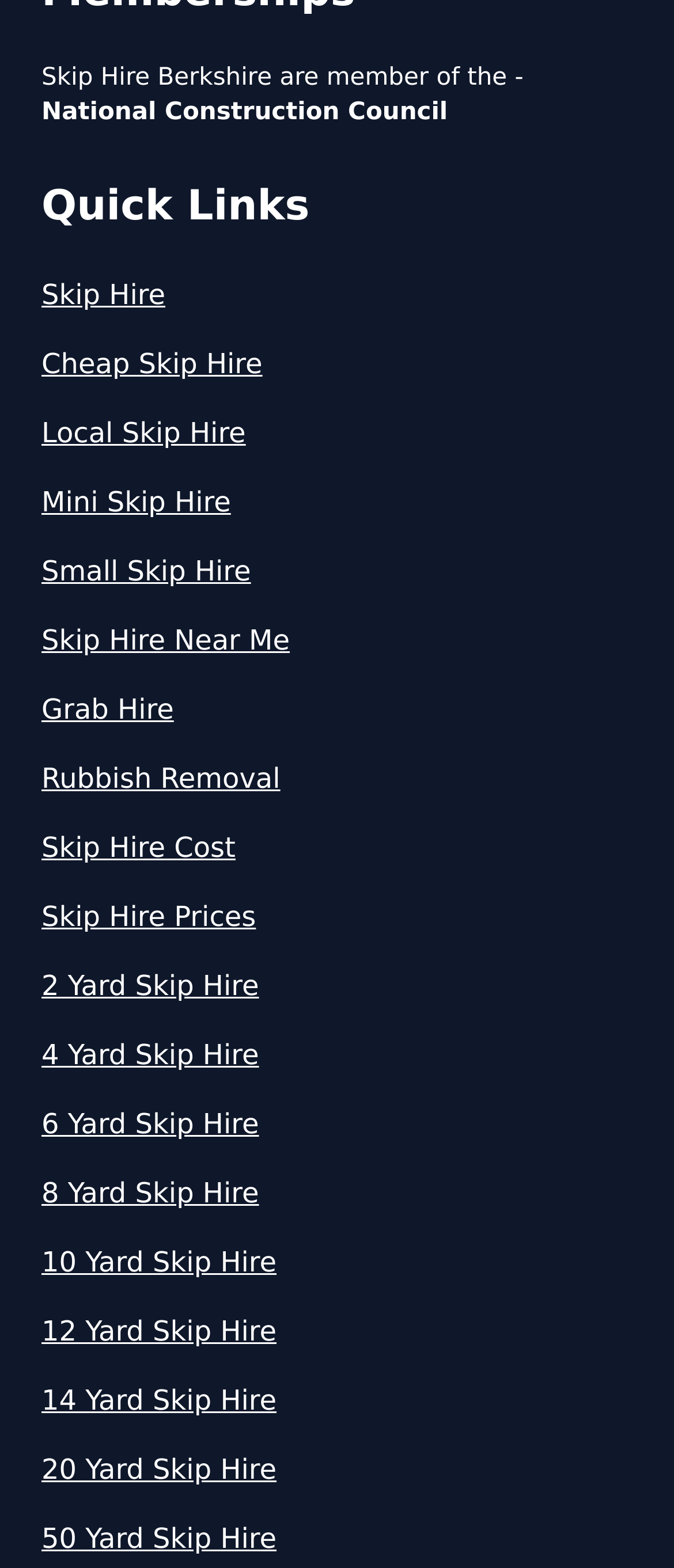What is the purpose of the links under 'Quick Links'?
Refer to the image and provide a thorough answer to the question.

The links under 'Quick Links' include 'Skip Hire', 'Cheap Skip Hire', 'Local Skip Hire', and others, which suggest that their purpose is to allow users to navigate to different skip hire services offered by the website.